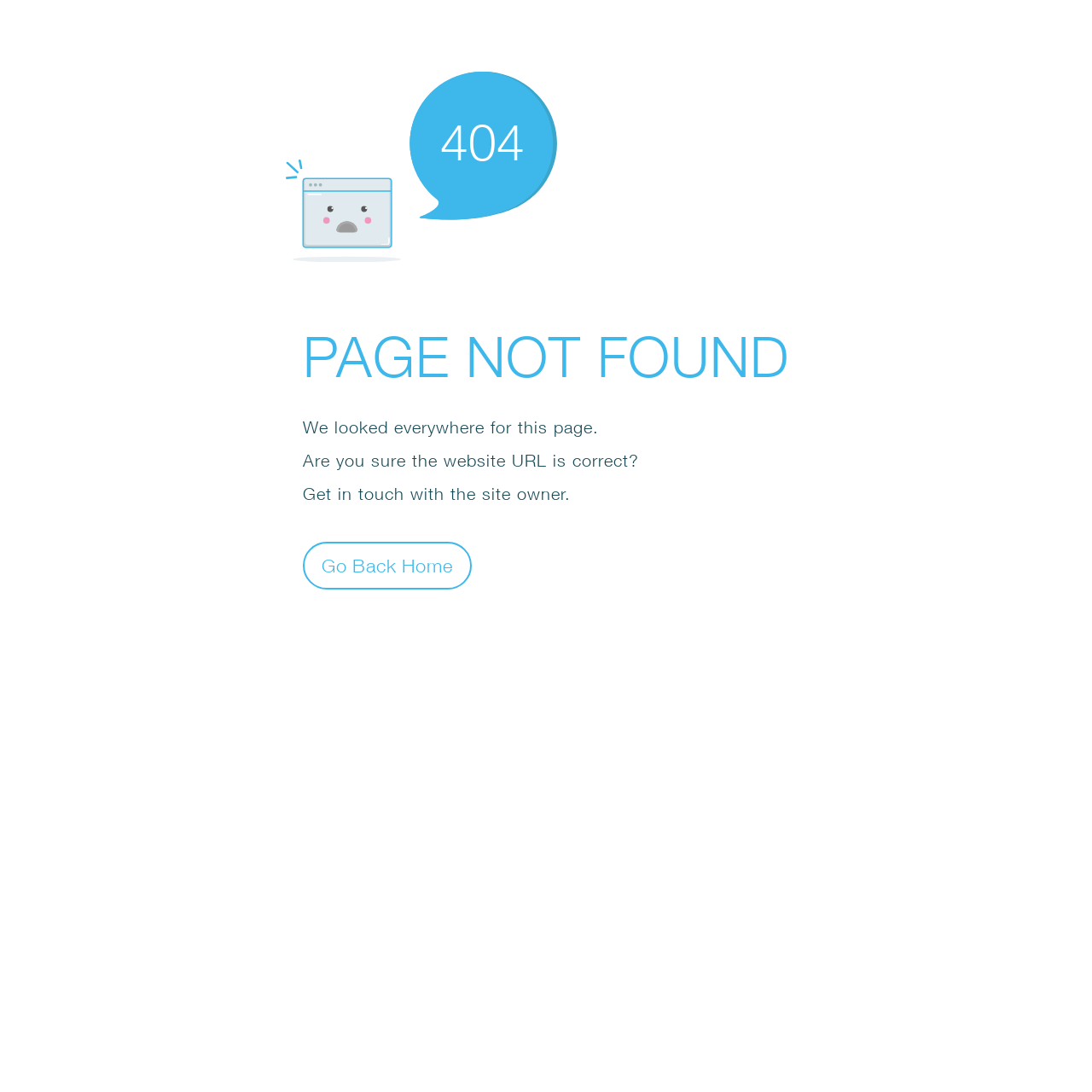Respond with a single word or phrase for the following question: 
Who can the user contact for help?

Site owner